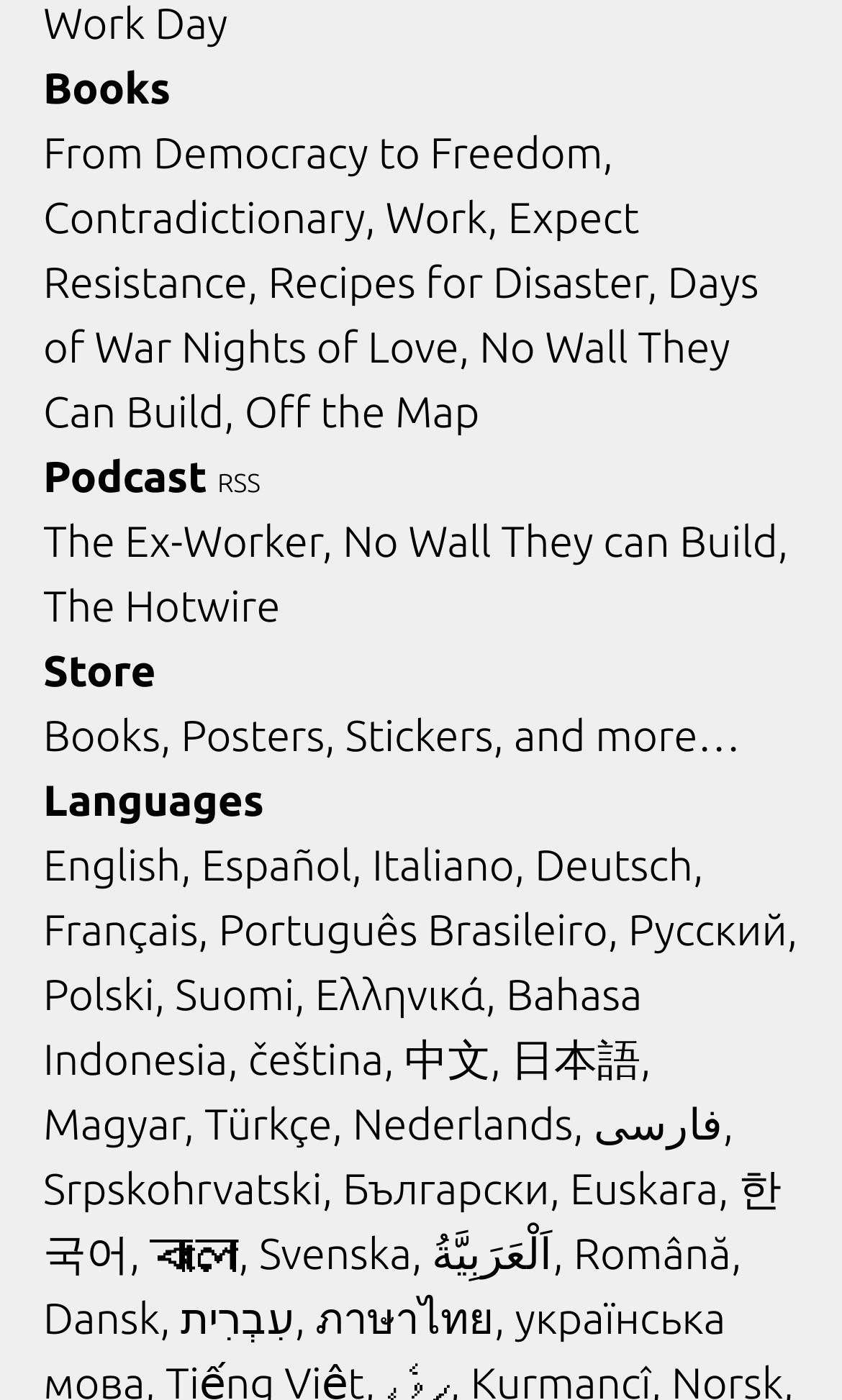Locate the bounding box coordinates of the element that should be clicked to execute the following instruction: "Click the Send button".

None